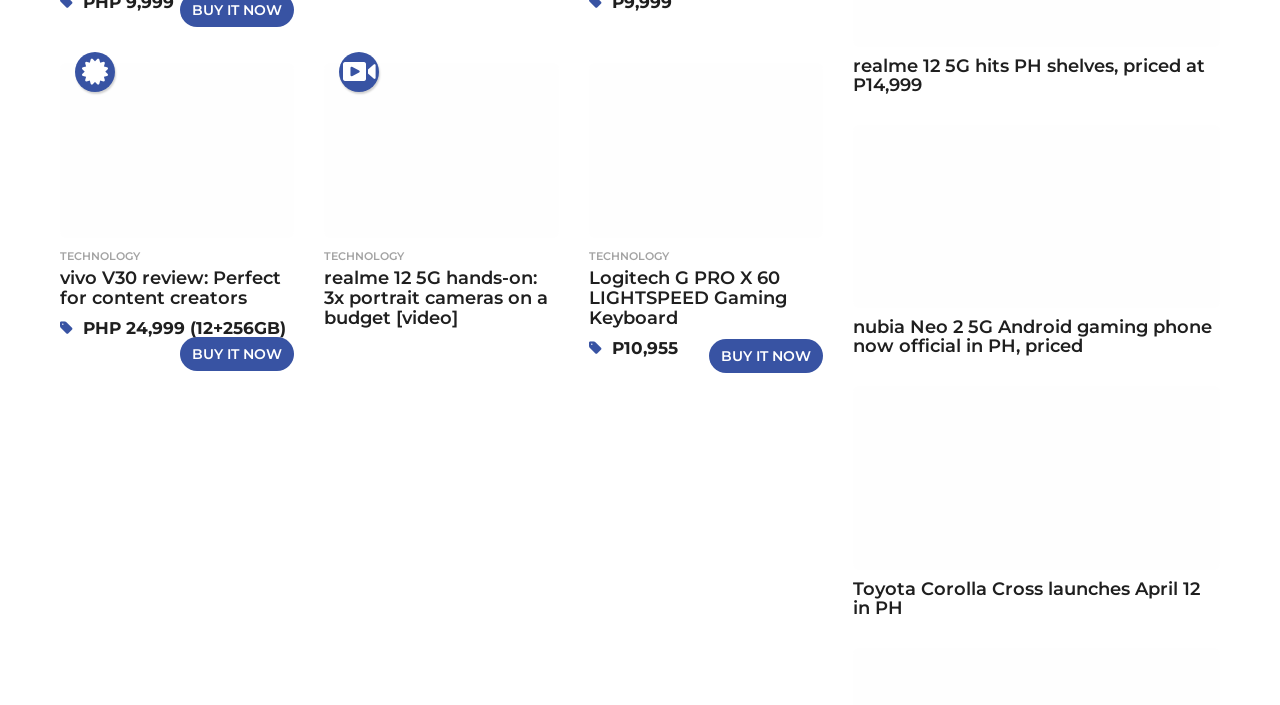Examine the image carefully and respond to the question with a detailed answer: 
What is the launch date of Toyota Corolla Cross in PH?

I found the launch date of Toyota Corolla Cross in PH by looking at the heading element with the text 'Toyota Corolla Cross launches April 12 in PH'. This heading indicates the launch date of the Toyota Corolla Cross in PH.